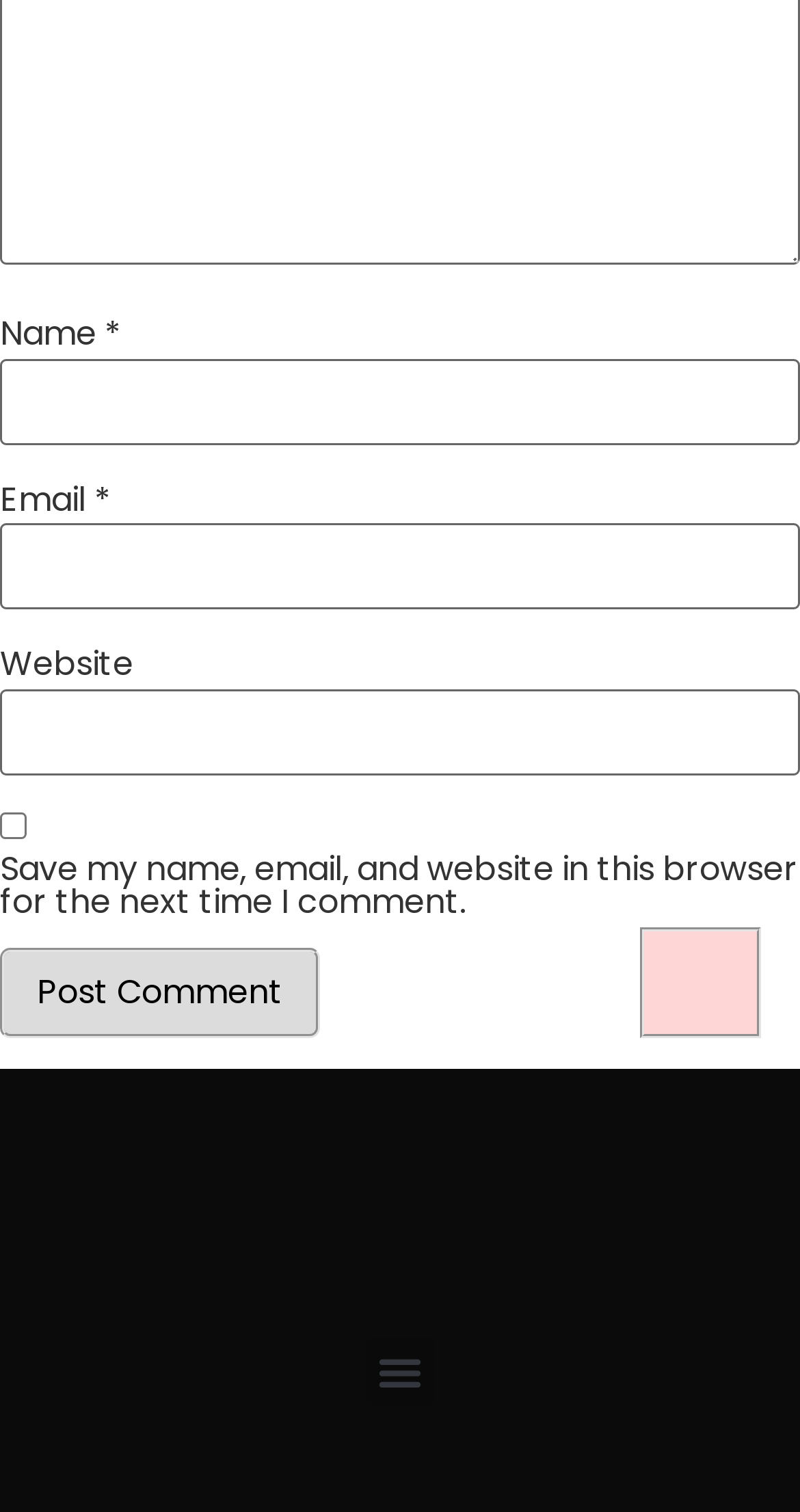Predict the bounding box of the UI element based on the description: "parent_node: Email * aria-describedby="email-notes" name="email"". The coordinates should be four float numbers between 0 and 1, formatted as [left, top, right, bottom].

[0.0, 0.346, 1.0, 0.403]